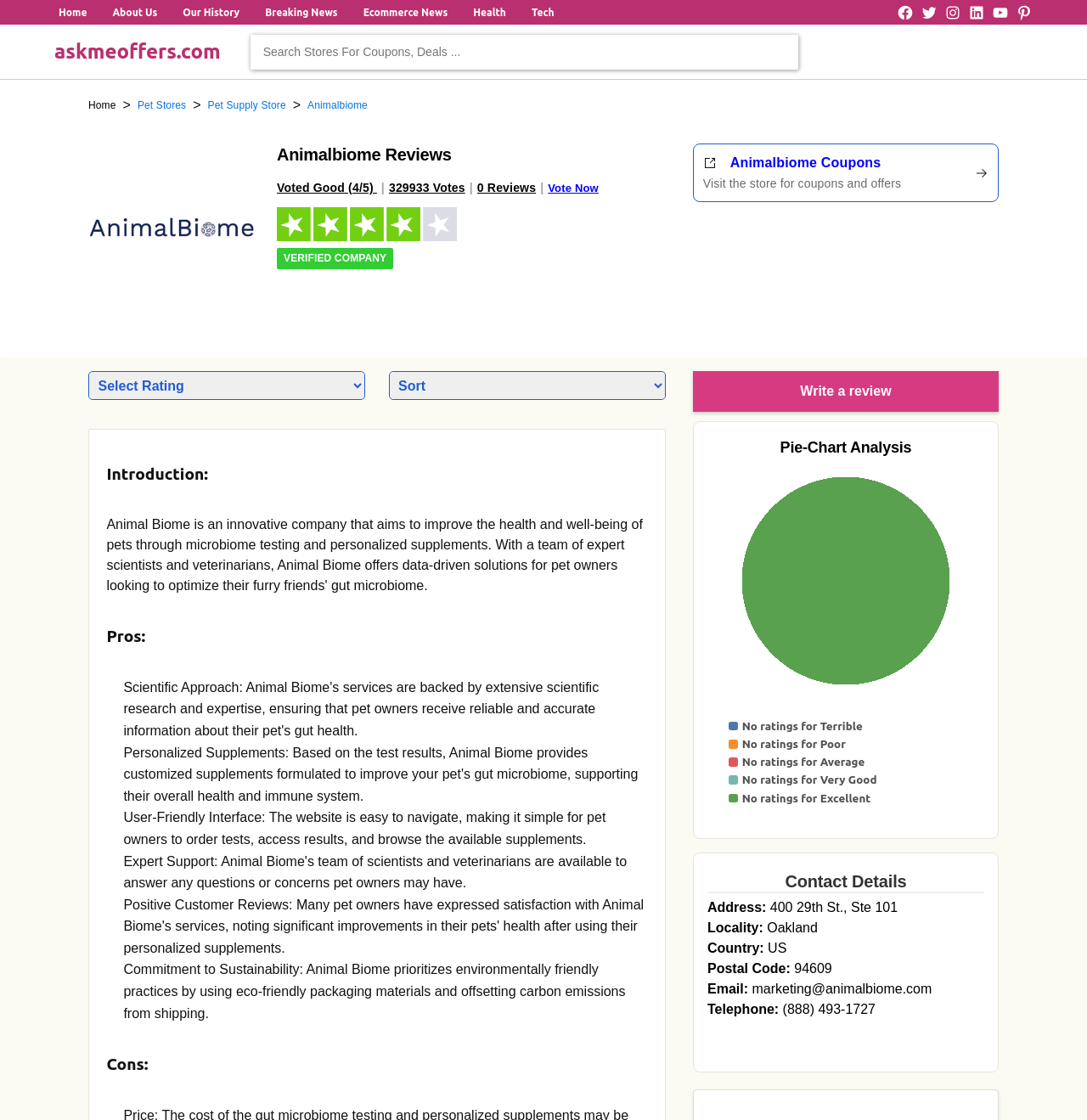Create an elaborate caption for the webpage.

This webpage is about animalbiome.com, a pet supply store, and its reviews on AskmeOffers. At the top, there is a navigation menu with links to "Home", "About Us", "Our History", "Breaking News", "Ecommerce News", "Health", "Tech", and social media profiles. Below the navigation menu, there is a search bar where users can search for coupons and deals.

The main content of the page is divided into sections. The first section displays the overall rating of animalbiome.com, which is 4 out of 5, with 329933 votes and 0 reviews. There is a "Vote Now" button and a "TrustScore" badge with a rating of 4 out of 5. Below this section, there is a link to animalbiome.com with a coupon offer and a call-to-action to visit the store.

The next section is a review summary, which includes an introduction, pros, and cons of animalbiome.com. The pros mentioned are the user-friendly interface and commitment to sustainability. The cons section is empty.

Following the review summary, there is a "Write a review" button and a "Pie-Chart Analysis" section, which displays a pie chart representing the review distribution for animalbiome.com. The chart is accompanied by a figure caption and static text describing the ratings.

The final section is the "Contact Details" section, which lists the address, locality, country, postal code, email, and telephone number of animalbiome.com.

Throughout the page, there are various links, buttons, and images, including social media links, a search bar, and a pie chart. The layout is organized, with clear headings and concise text, making it easy to navigate and find information about animalbiome.com.